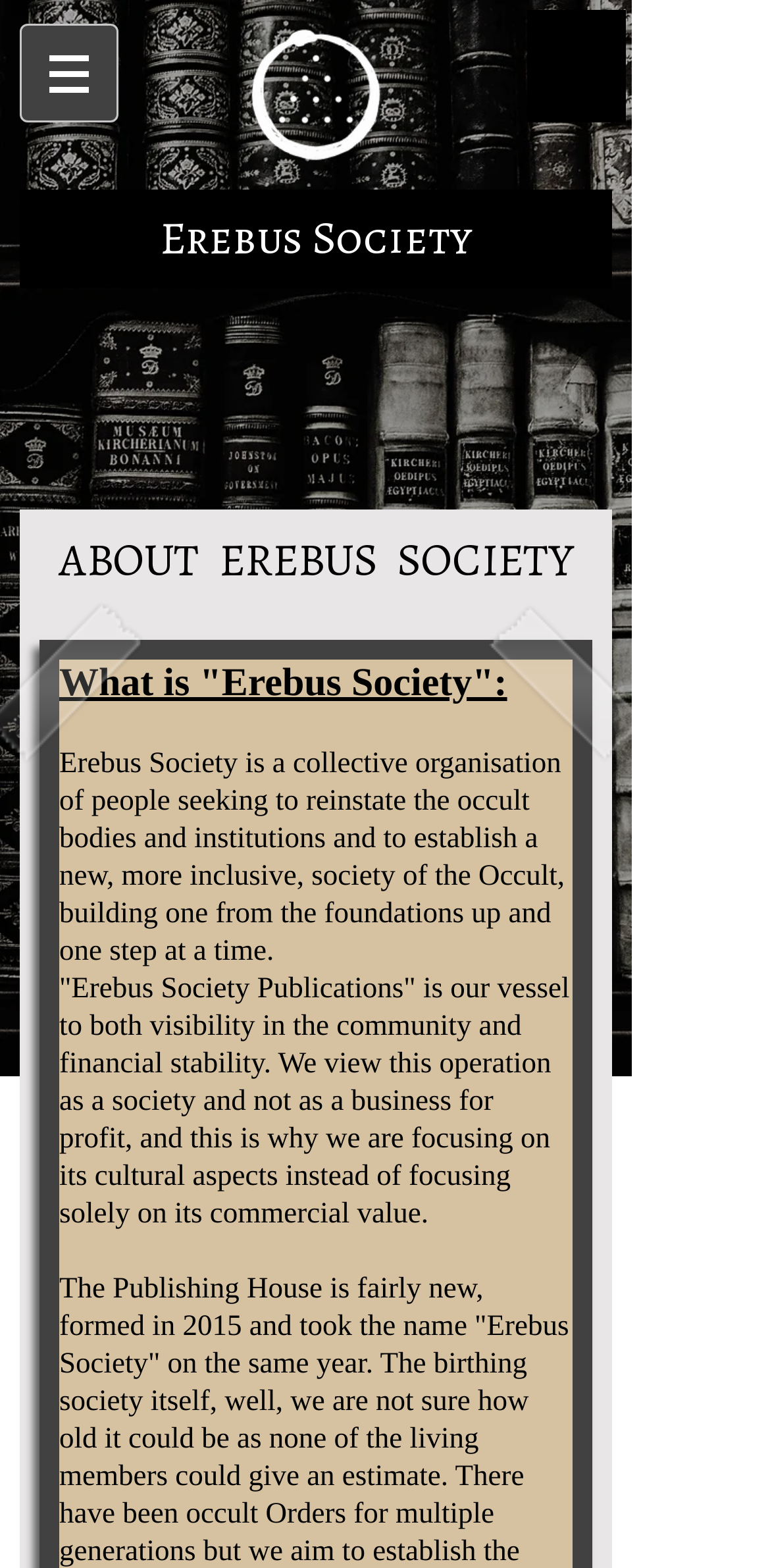Give a concise answer using only one word or phrase for this question:
What is the goal of Erebus Society?

Establish a new society